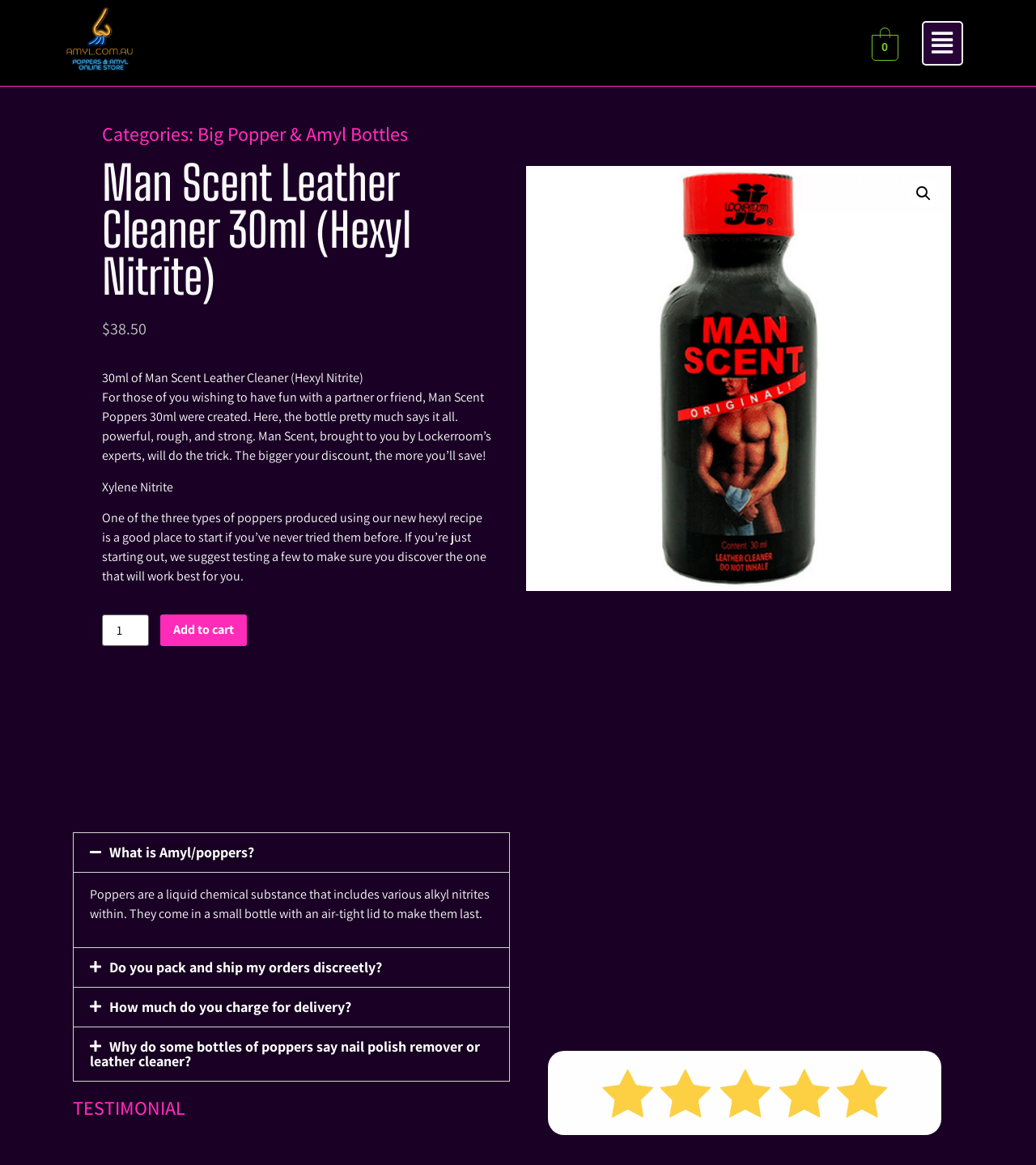Respond to the following question using a concise word or phrase: 
What is the chemical substance in poppers?

Alkyl nitrites